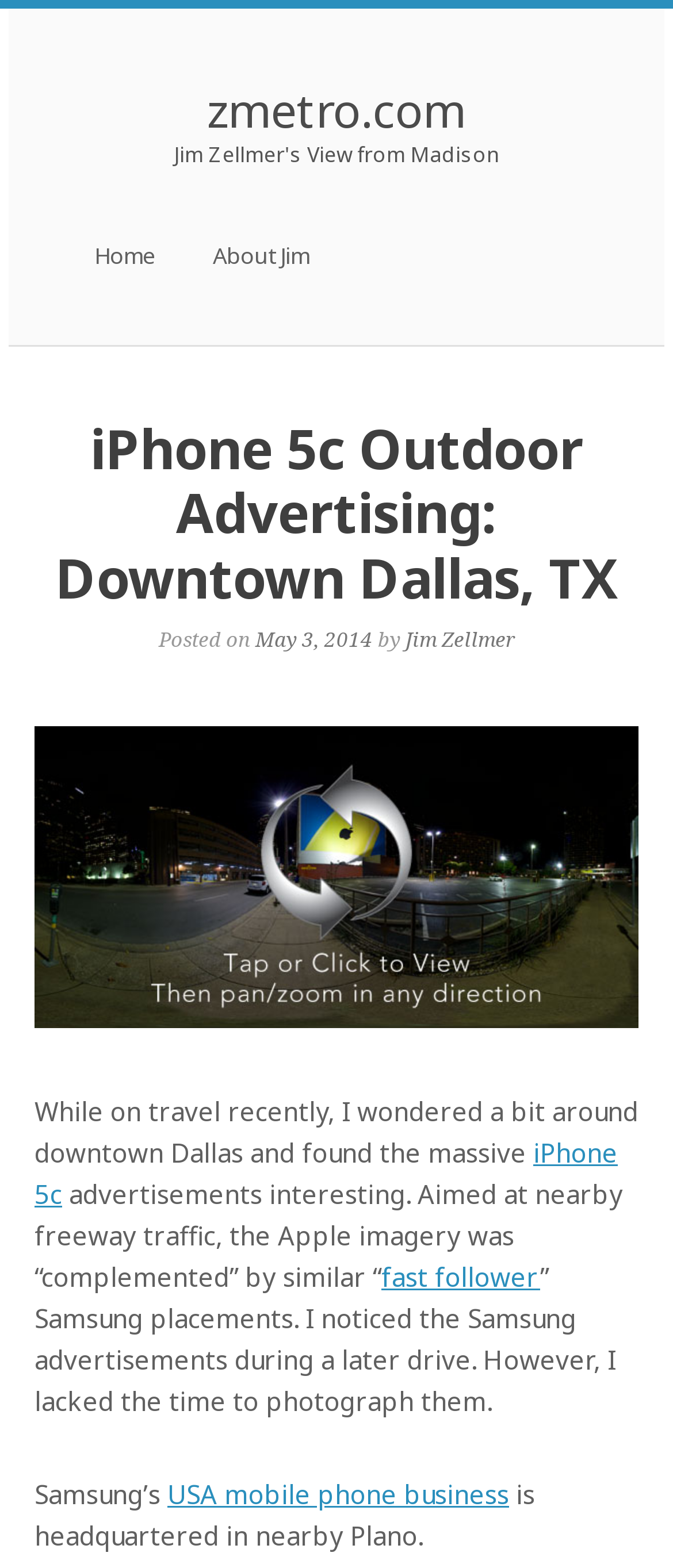What is the device being advertised? Observe the screenshot and provide a one-word or short phrase answer.

iPhone 5c